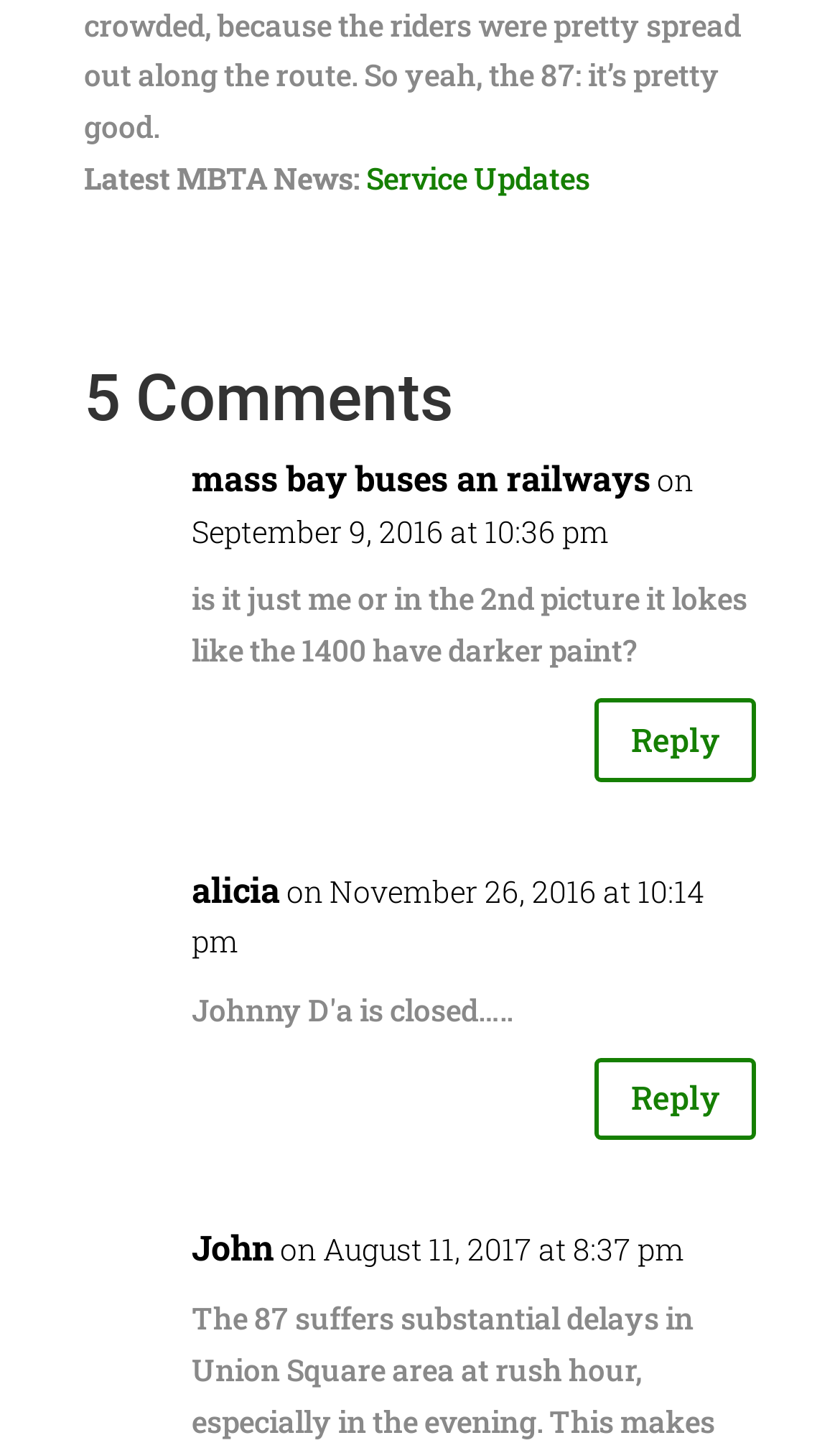Who commented on September 9, 2016?
Answer the question with a single word or phrase by looking at the picture.

mass bay buses an railways